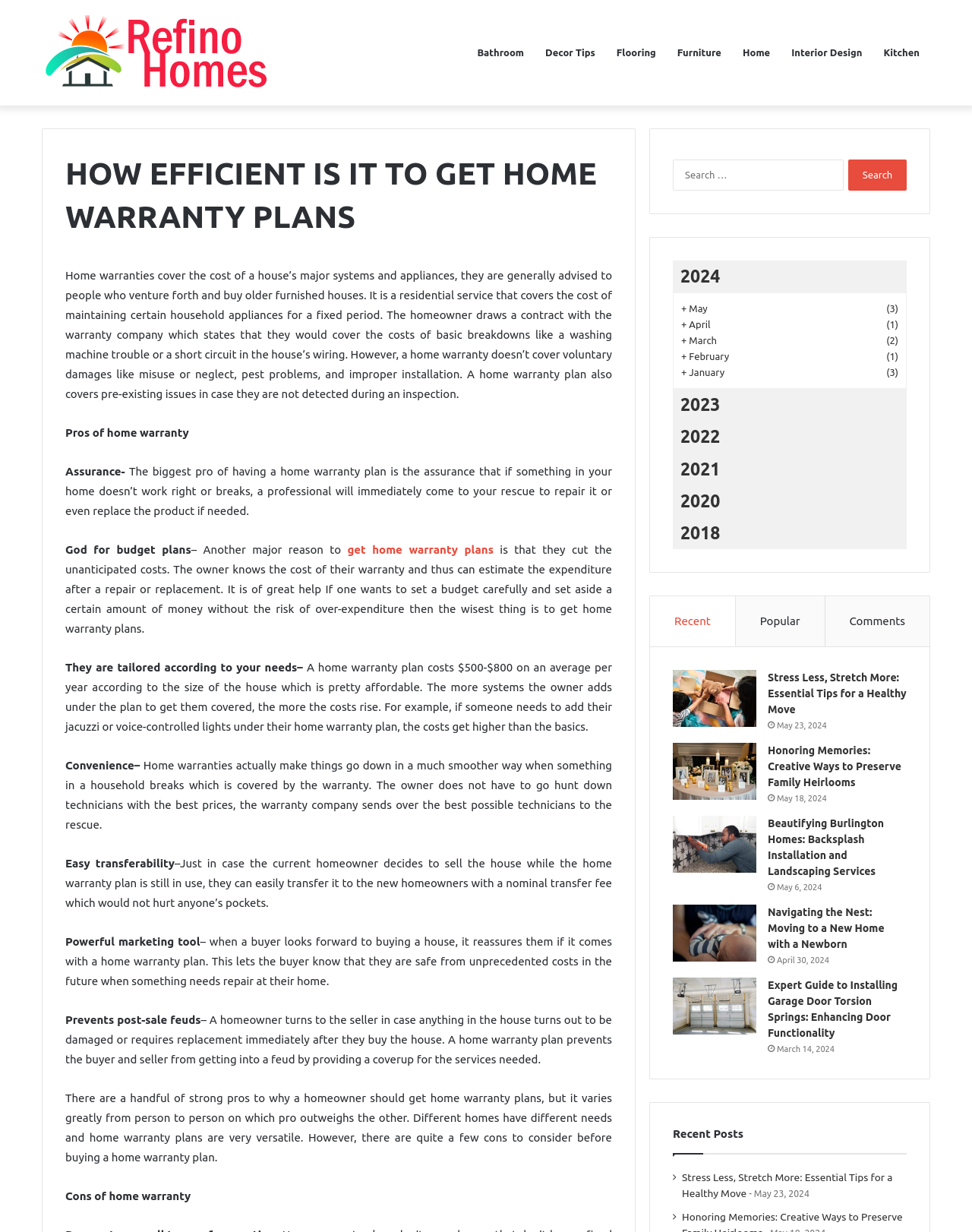What is the main topic of this webpage?
Answer the question with a detailed and thorough explanation.

Based on the content of the webpage, it appears to be discussing the pros and cons of home warranty plans, which suggests that the main topic of this webpage is home warranty plans.